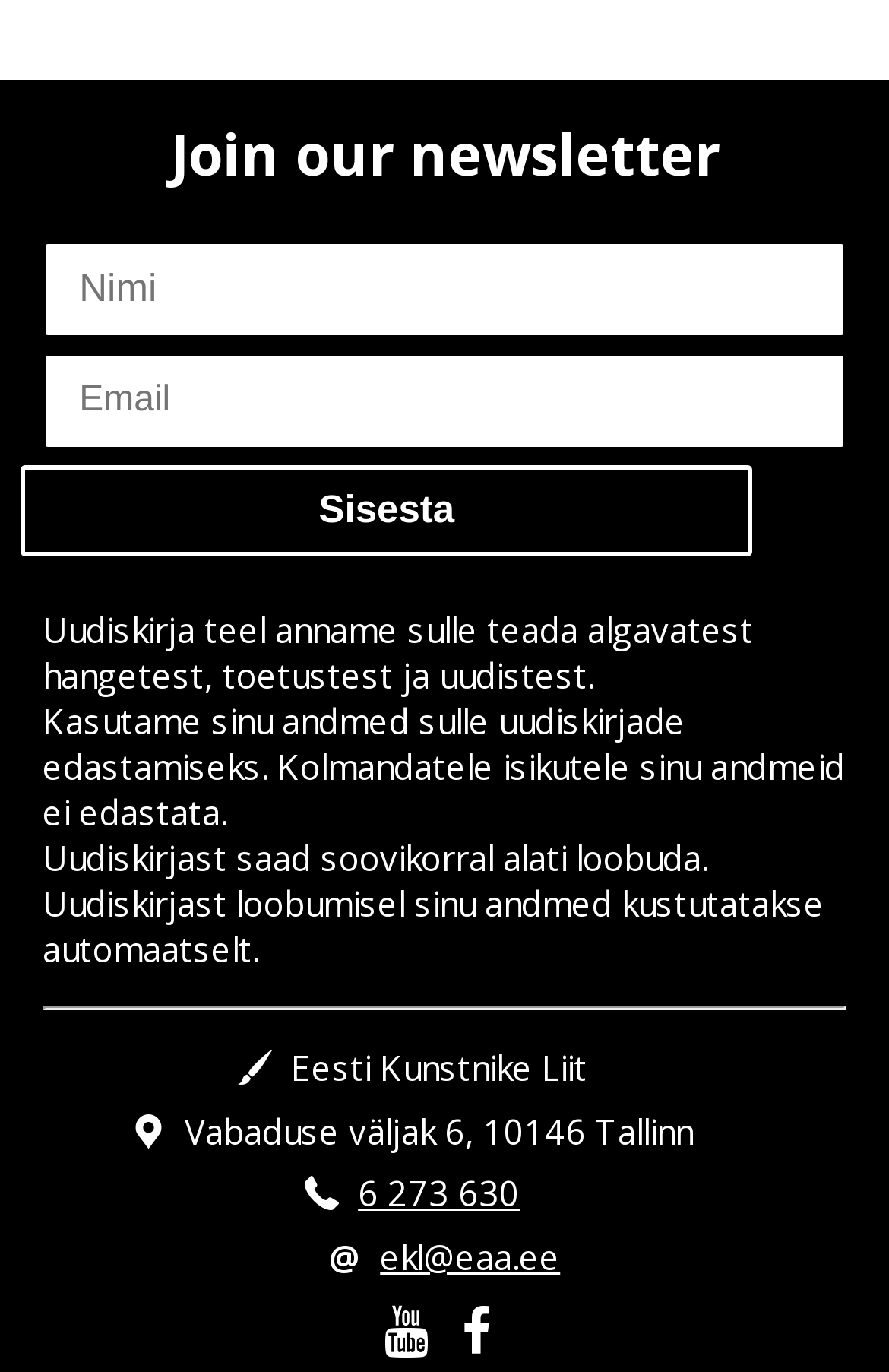How can I contact Eesti Kunstnike Liit?
Analyze the screenshot and provide a detailed answer to the question.

Based on the webpage, it appears that Eesti Kunstnike Liit can be contacted through phone number '6 273 630' or email 'ekl@eaa.ee', which are provided at the bottom of the page.